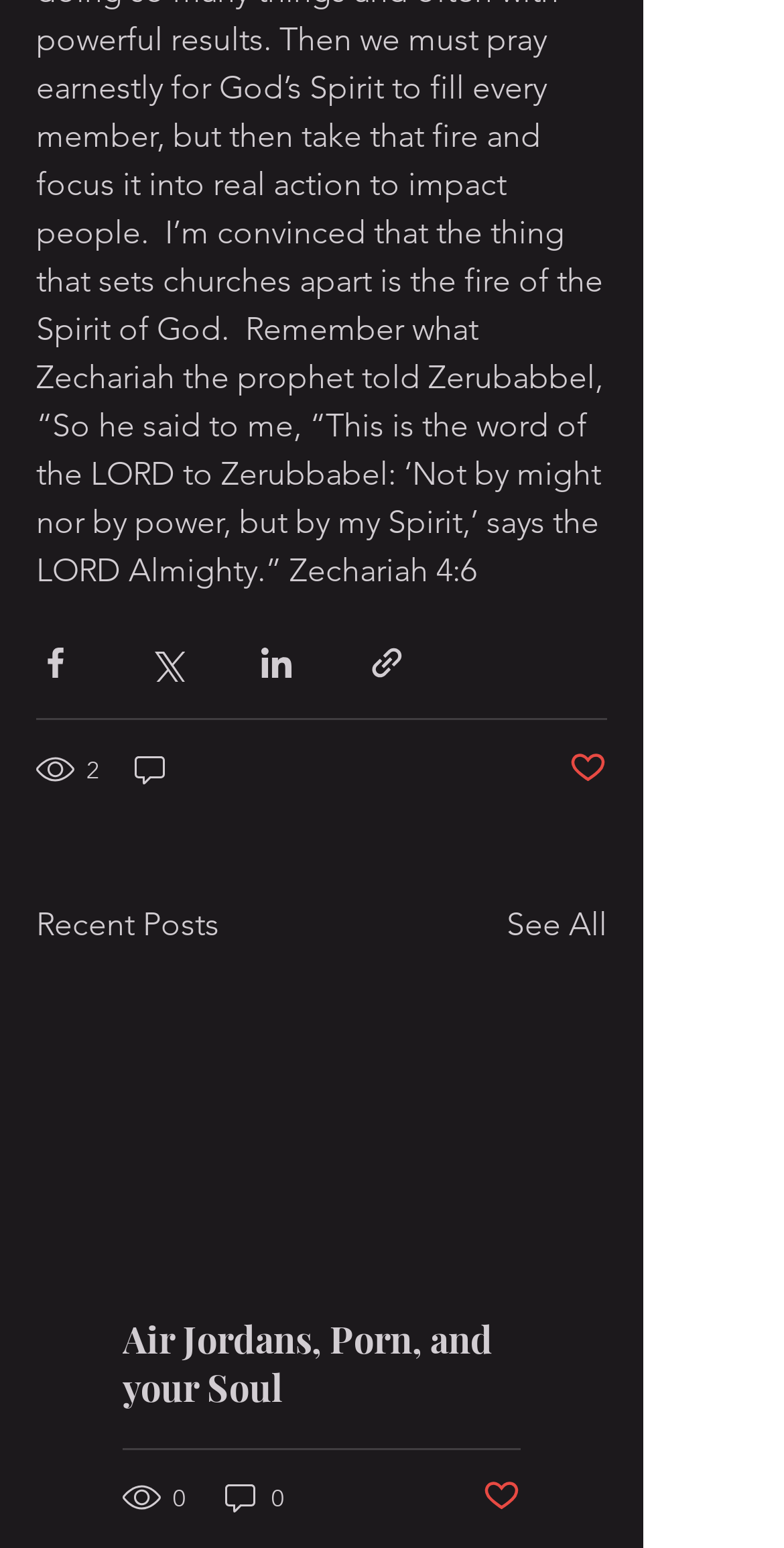Find the bounding box coordinates for the element that must be clicked to complete the instruction: "View all recent posts". The coordinates should be four float numbers between 0 and 1, indicated as [left, top, right, bottom].

[0.646, 0.582, 0.774, 0.613]